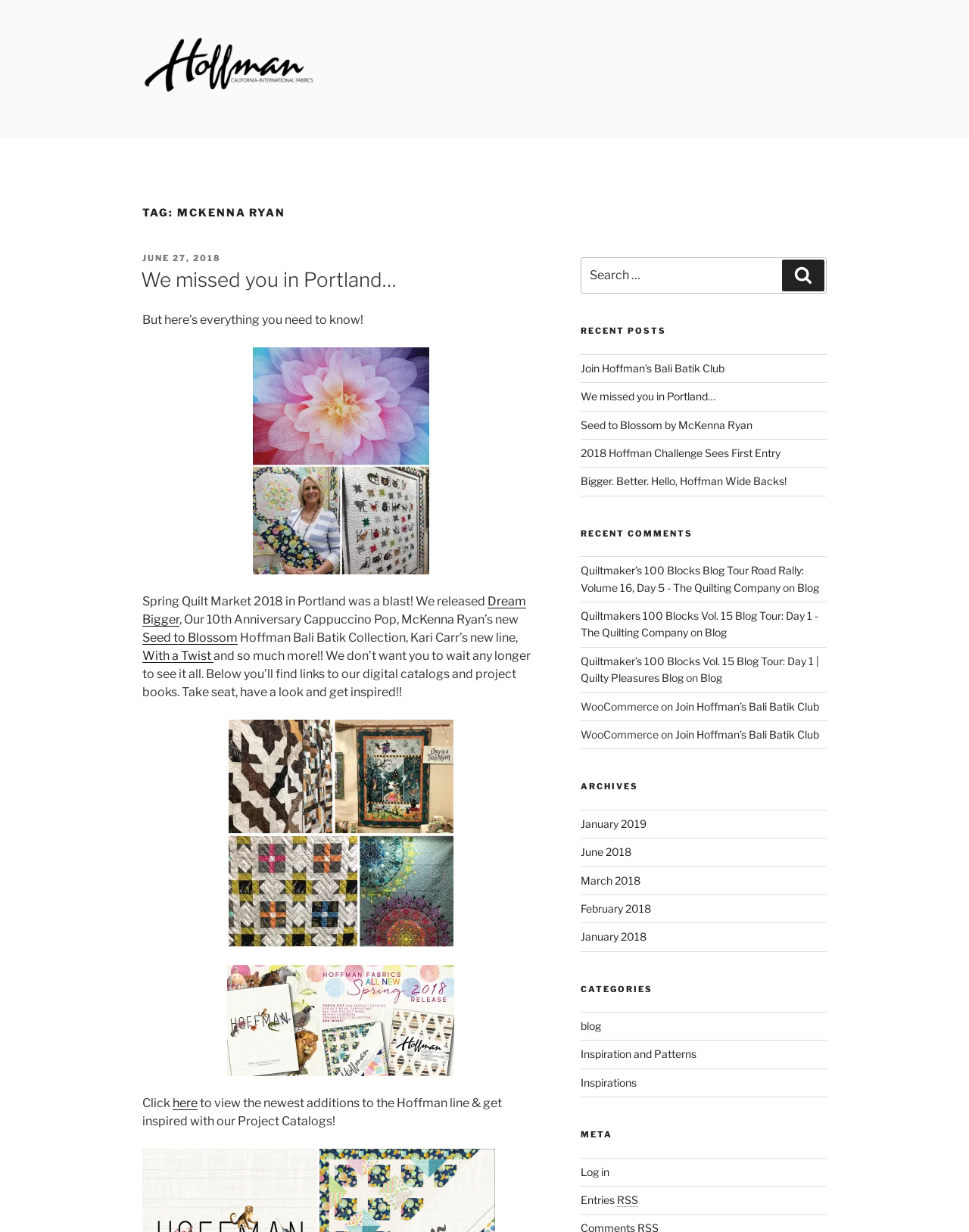Please identify the bounding box coordinates of the element on the webpage that should be clicked to follow this instruction: "View the 'We missed you in Portland…' post". The bounding box coordinates should be given as four float numbers between 0 and 1, formatted as [left, top, right, bottom].

[0.147, 0.216, 0.556, 0.239]